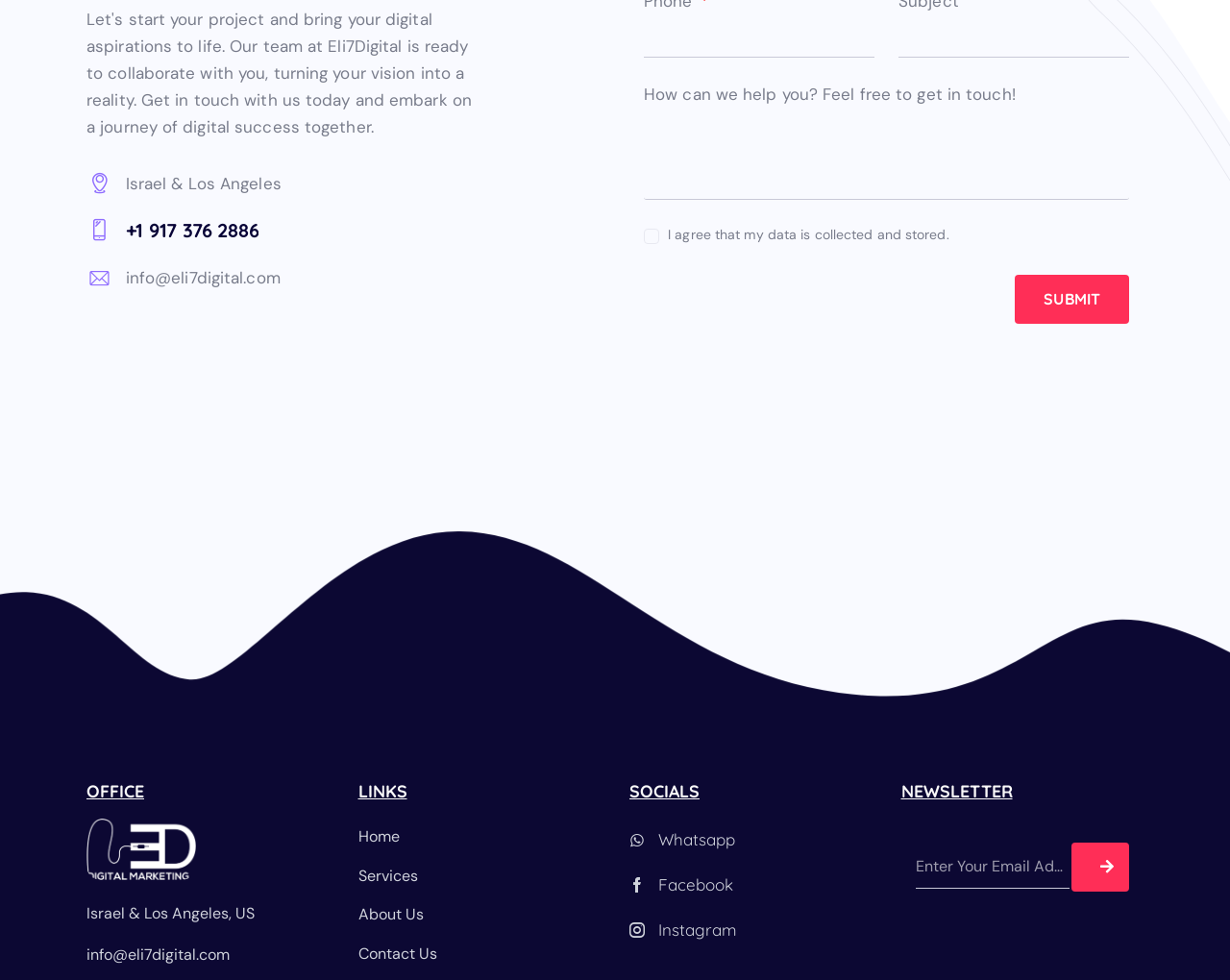Provide the bounding box coordinates for the specified HTML element described in this description: "name="form_fields[email]" placeholder="Enter Your Email Address"". The coordinates should be four float numbers ranging from 0 to 1, in the format [left, top, right, bottom].

[0.744, 0.863, 0.87, 0.907]